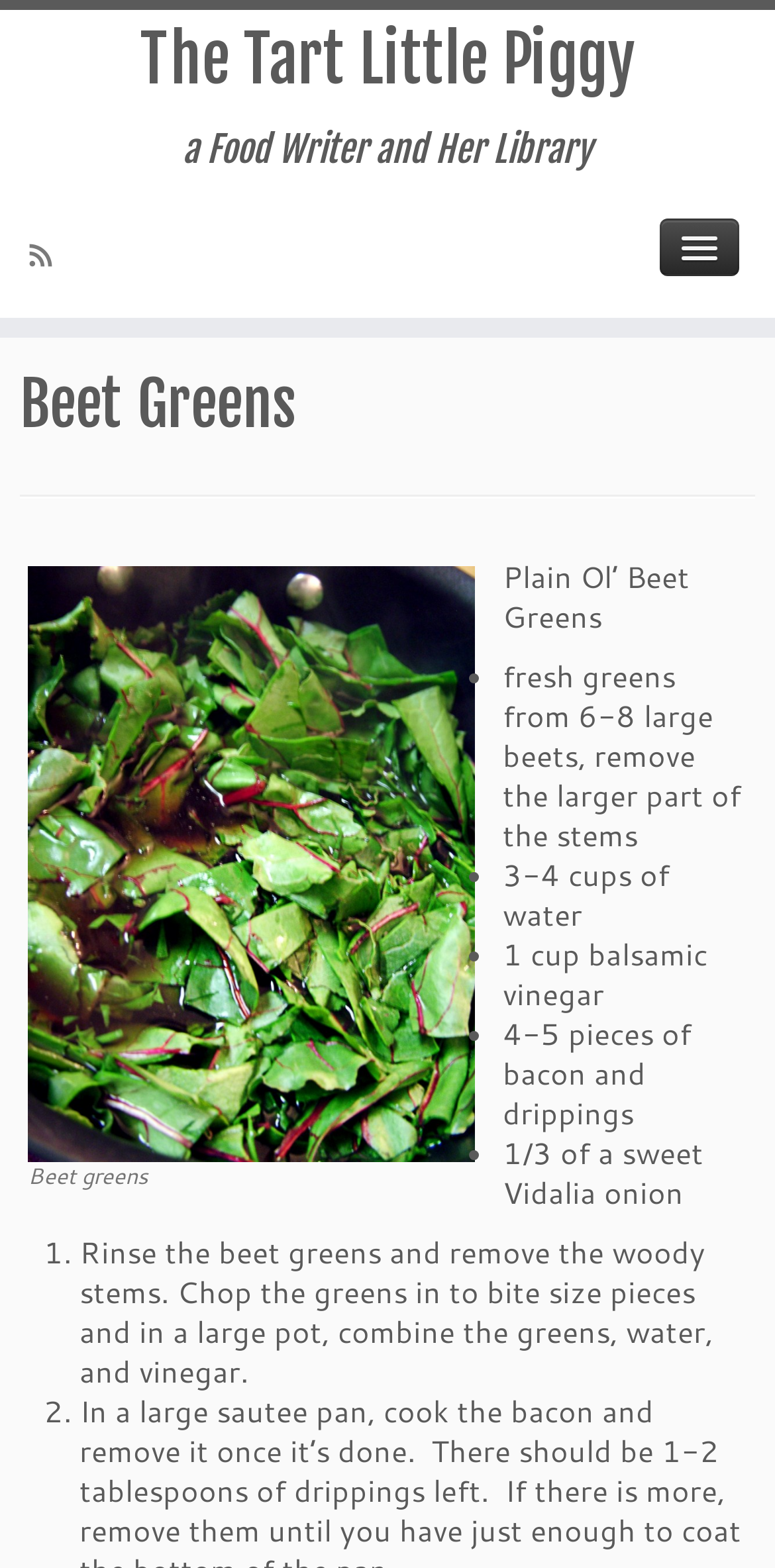How many ingredients are needed for the Beet Greens recipe?
Refer to the image and offer an in-depth and detailed answer to the question.

The ingredients needed for the Beet Greens recipe can be found in the list below the image of Beet Greens. There are 6 ingredients listed, including fresh greens from 6-8 large beets, water, balsamic vinegar, bacon and drippings, and a sweet Vidalia onion.